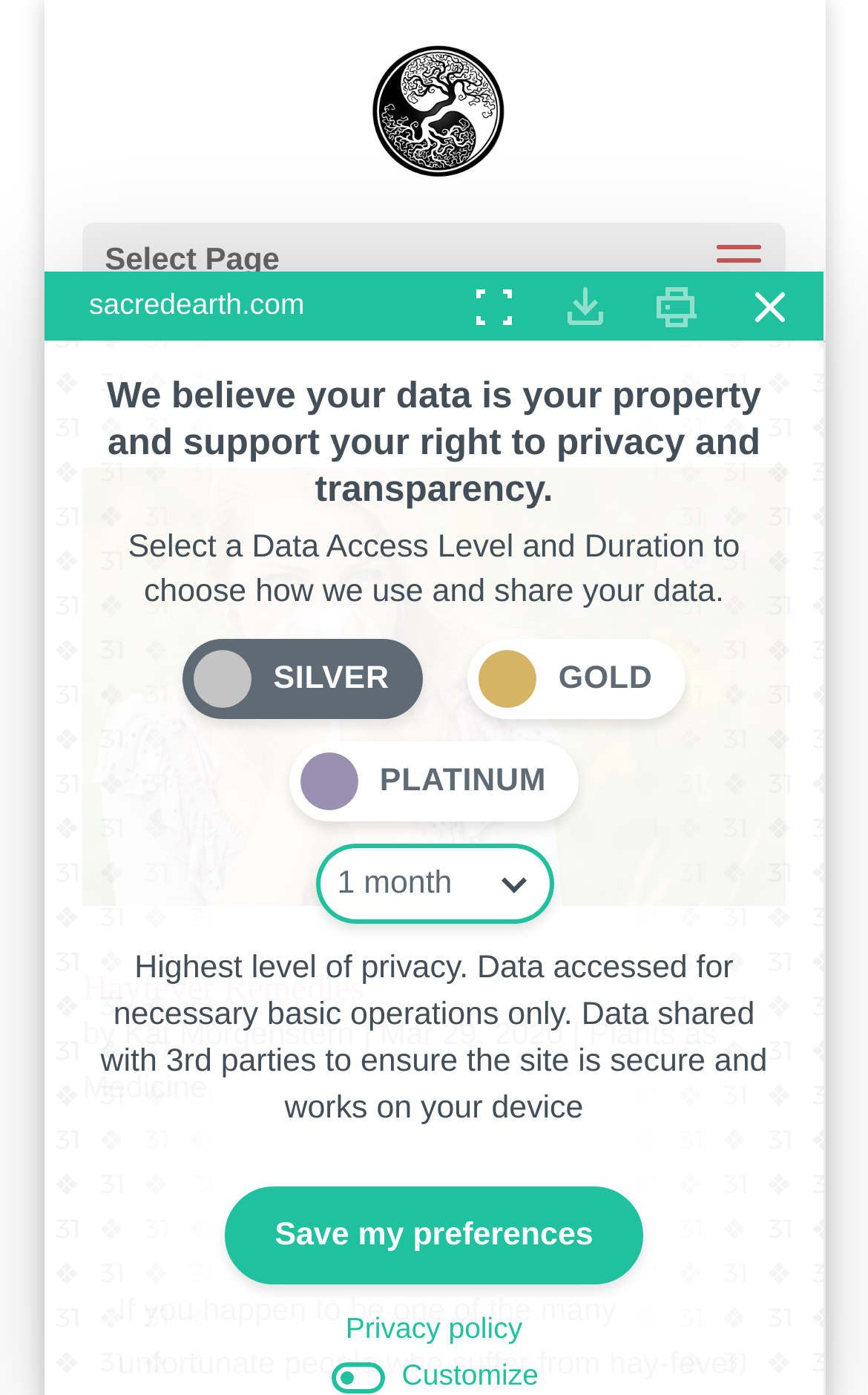What is the title of the article?
Please provide a detailed and comprehensive answer to the question.

The title of the article can be found in the heading element, which says 'Hayfever Remedies'. This is also a link element, indicating that it is a clickable title.